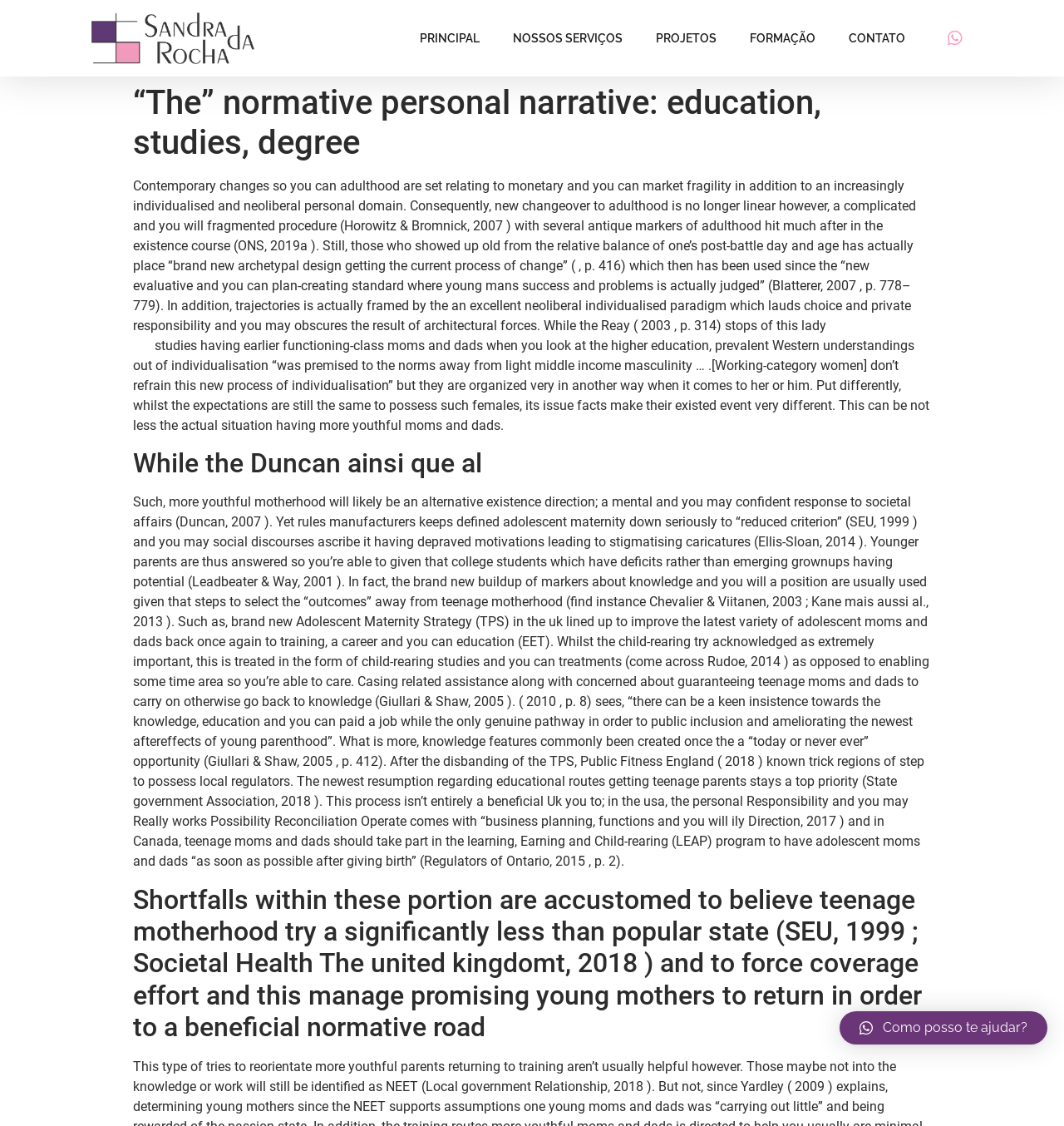Write an extensive caption that covers every aspect of the webpage.

This webpage is about Sandra da Rocha, an architect, and her personal narrative on education, studies, and degree. At the top of the page, there is a link to her name, accompanied by an image. Below this, there is a navigation menu with five links: "PRINCIPAL", "NOSSOS SERVIÇOS", "PROJETOS", "FORMAÇÃO", and "CONTATO". To the right of this menu, there is a link to WhatsApp.

The main content of the page is a long text that discusses the normative personal narrative of education, studies, and degree. The text is divided into several sections, each with a heading. The first section discusses how the transition to adulthood is no longer linear but rather a complicated and fragmented process. The text then explores how this process is framed by a neoliberal individualized paradigm that lauds choice and private responsibility.

Below this section, there is a link to "online payday UT" and several paragraphs of text that discuss studies on working-class women in higher education and how their experiences differ from those of middle-class women. The text also explores how younger mothers are often stigmatized and seen as having deficits rather than potential.

The page also includes several headings, including "While the Duncan et al" and "Shortfalls within these portions are used to believe teenage motherhood is a significantly less than popular state". The text continues to discuss how policies and programs are designed to encourage teenage mothers to return to education and employment.

At the bottom of the page, there is a link with a question mark icon, asking "Como posso te ajudar?" (How can I help you?).